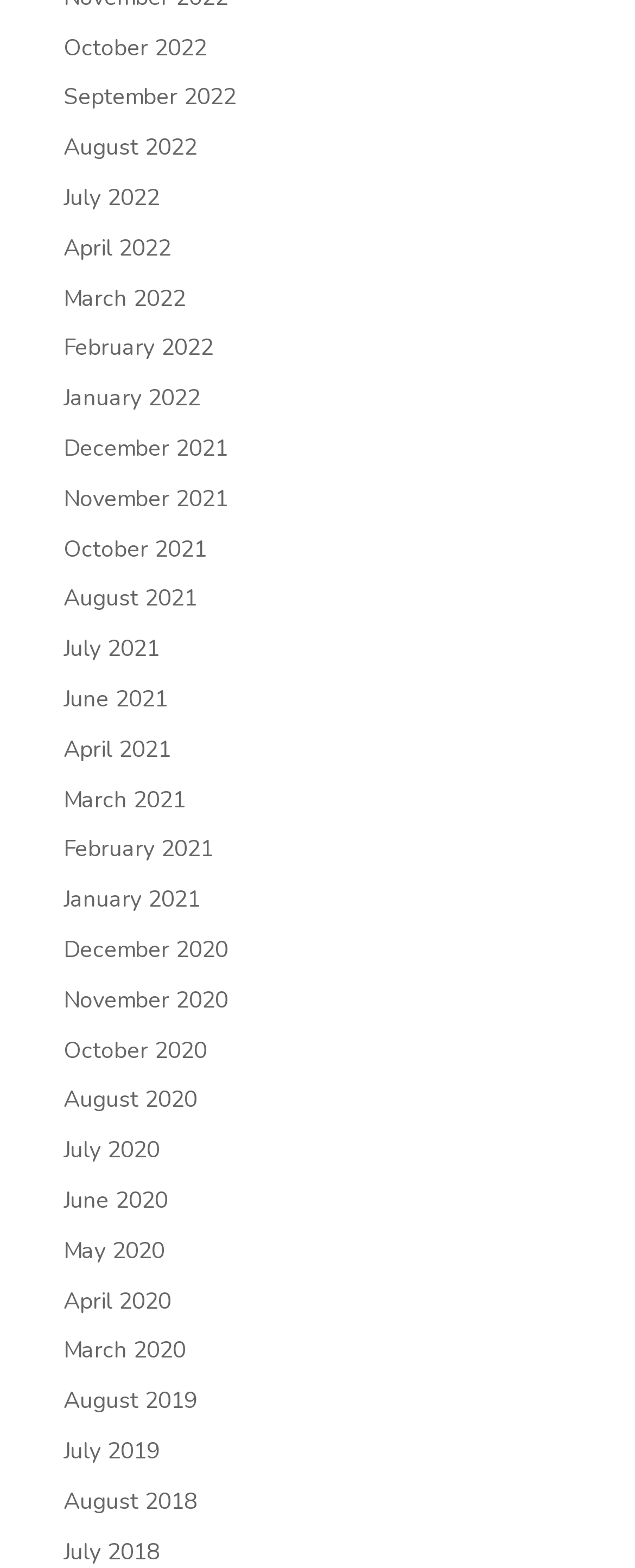How many years are represented on the webpage?
We need a detailed and exhaustive answer to the question. Please elaborate.

I looked at the list of links on the webpage and found that there are links for 2022, 2021, 2020, 2019, and 2018. Therefore, there are 5 years represented on the webpage.